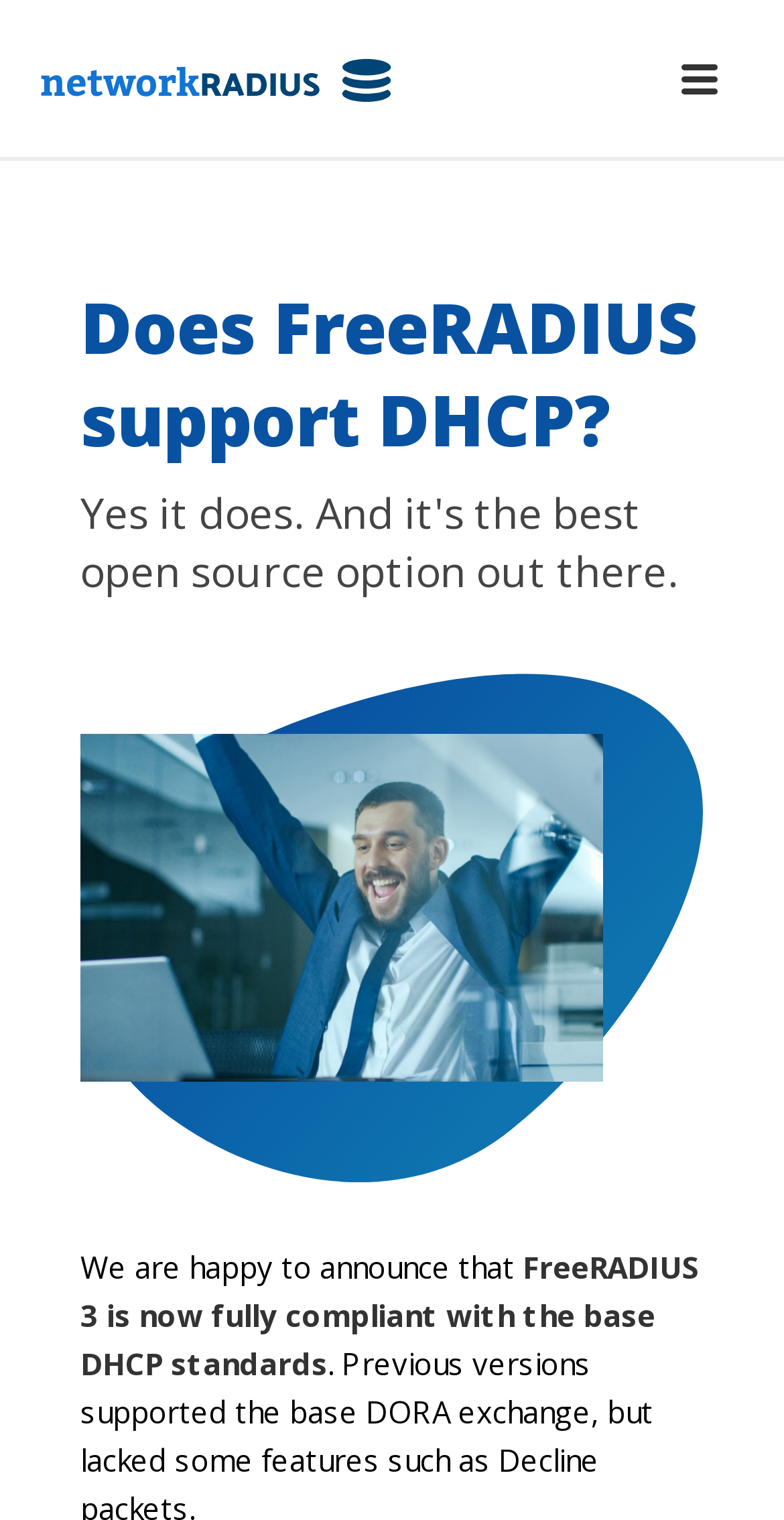Please answer the following question using a single word or phrase: 
How many paragraphs of text are there?

2